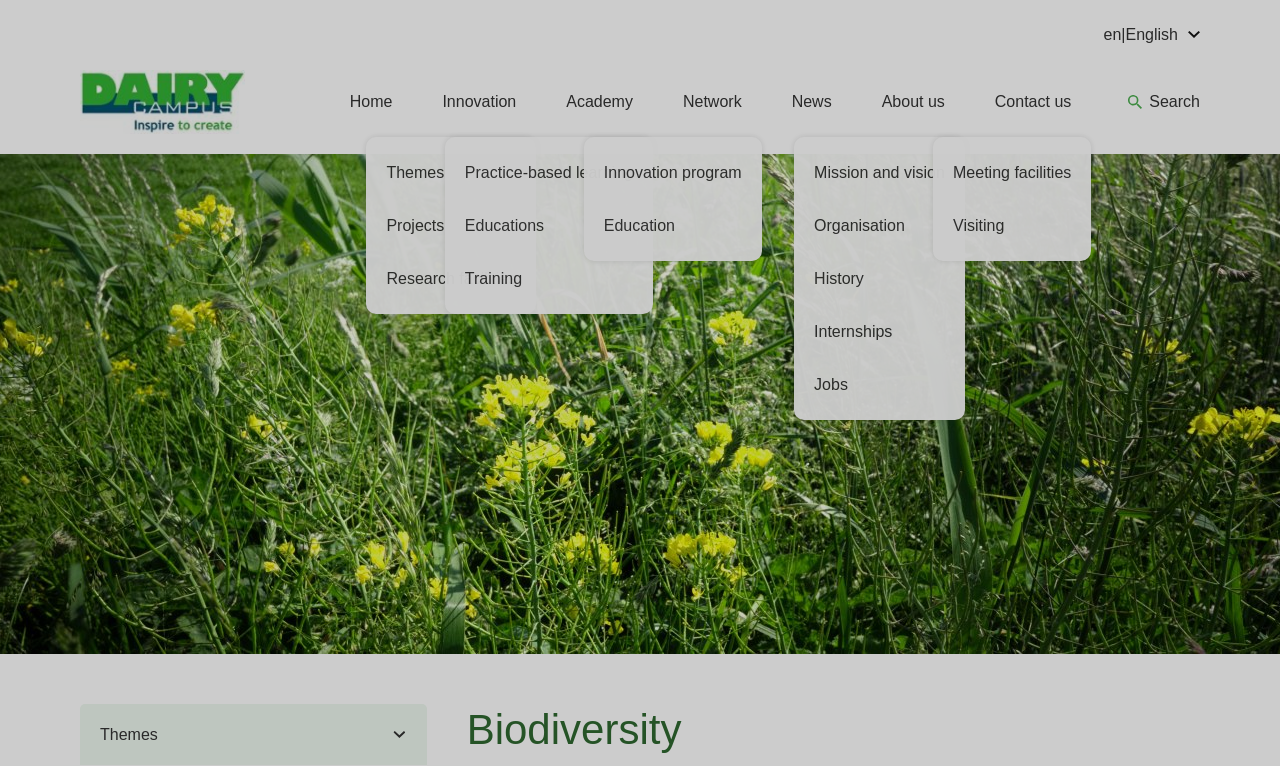Please indicate the bounding box coordinates of the element's region to be clicked to achieve the instruction: "Go to the iPhone page". Provide the coordinates as four float numbers between 0 and 1, i.e., [left, top, right, bottom].

None